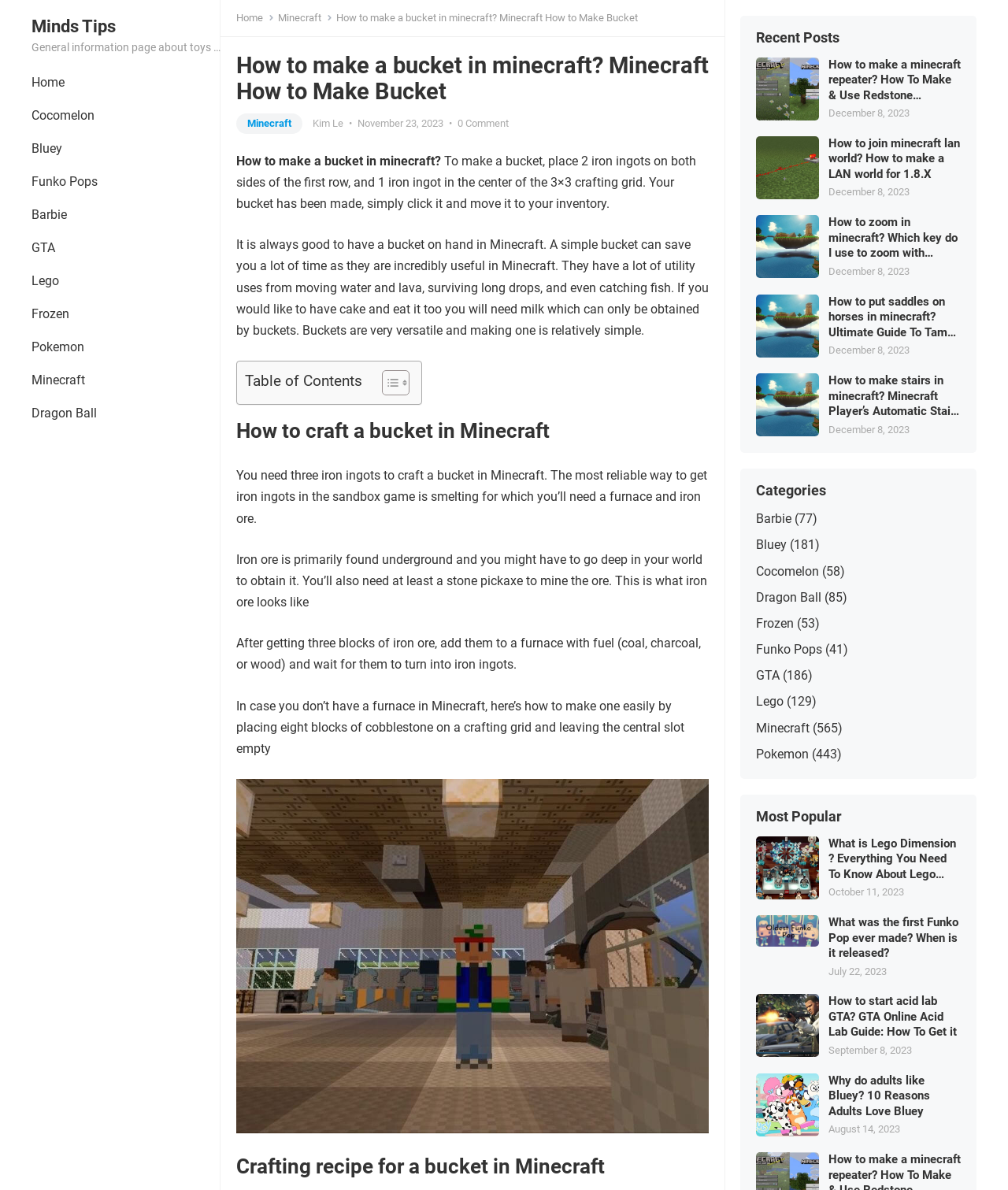Please examine the image and provide a detailed answer to the question: What is the purpose of a bucket in Minecraft?

The webpage mentions that a bucket is useful in Minecraft for moving water and lava, among other things. It also mentions that buckets are very versatile and have a lot of utility uses.